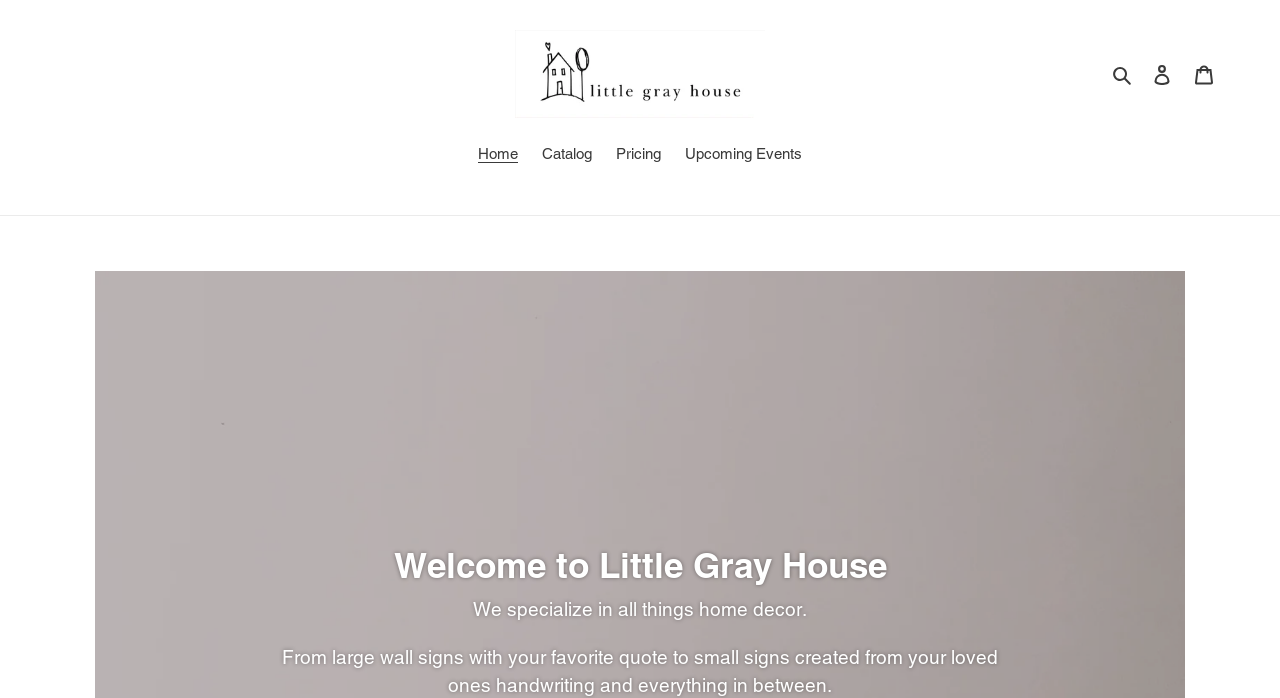Answer this question in one word or a short phrase: Is there a search function?

Yes